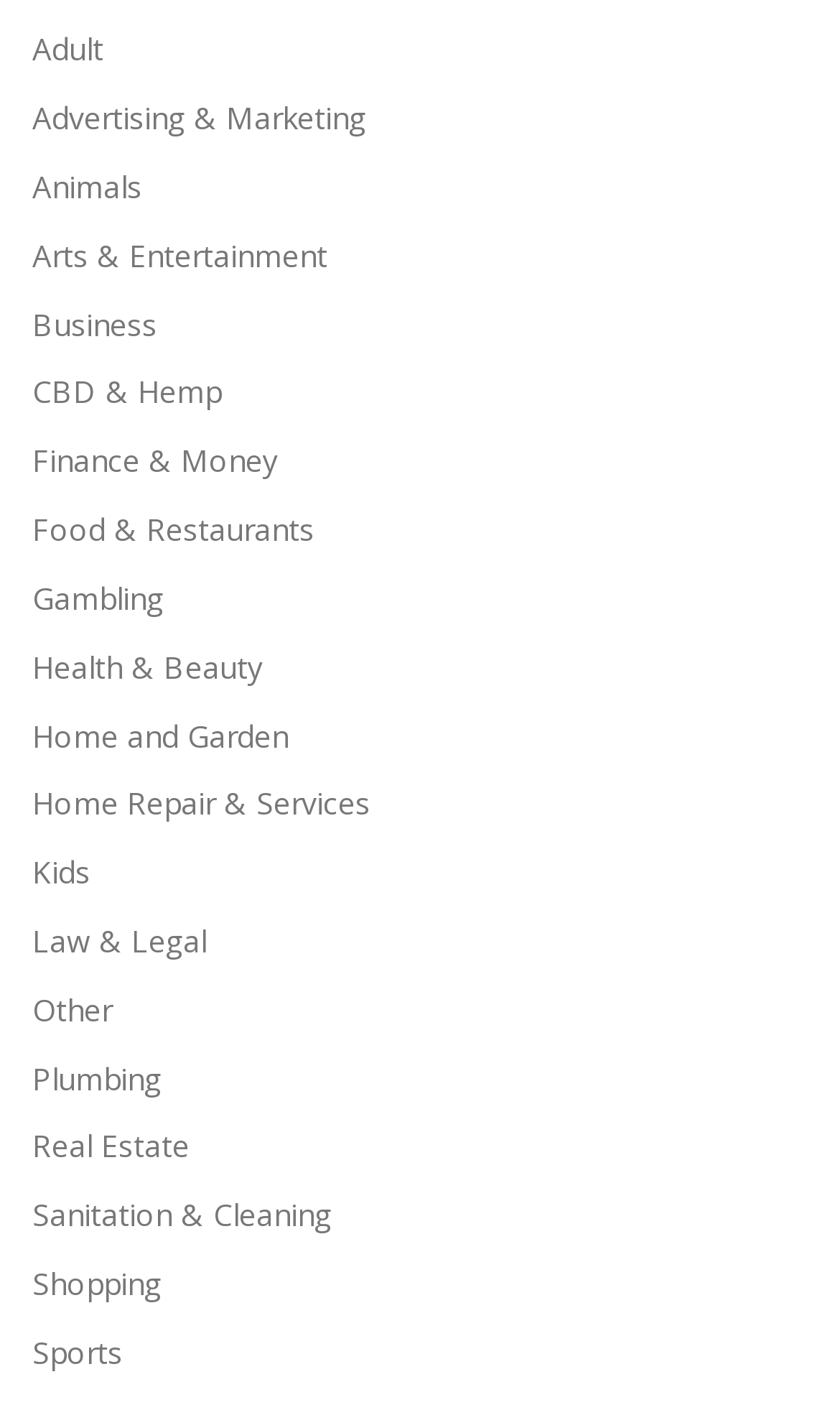Are there any categories related to health? Look at the image and give a one-word or short phrase answer.

Yes